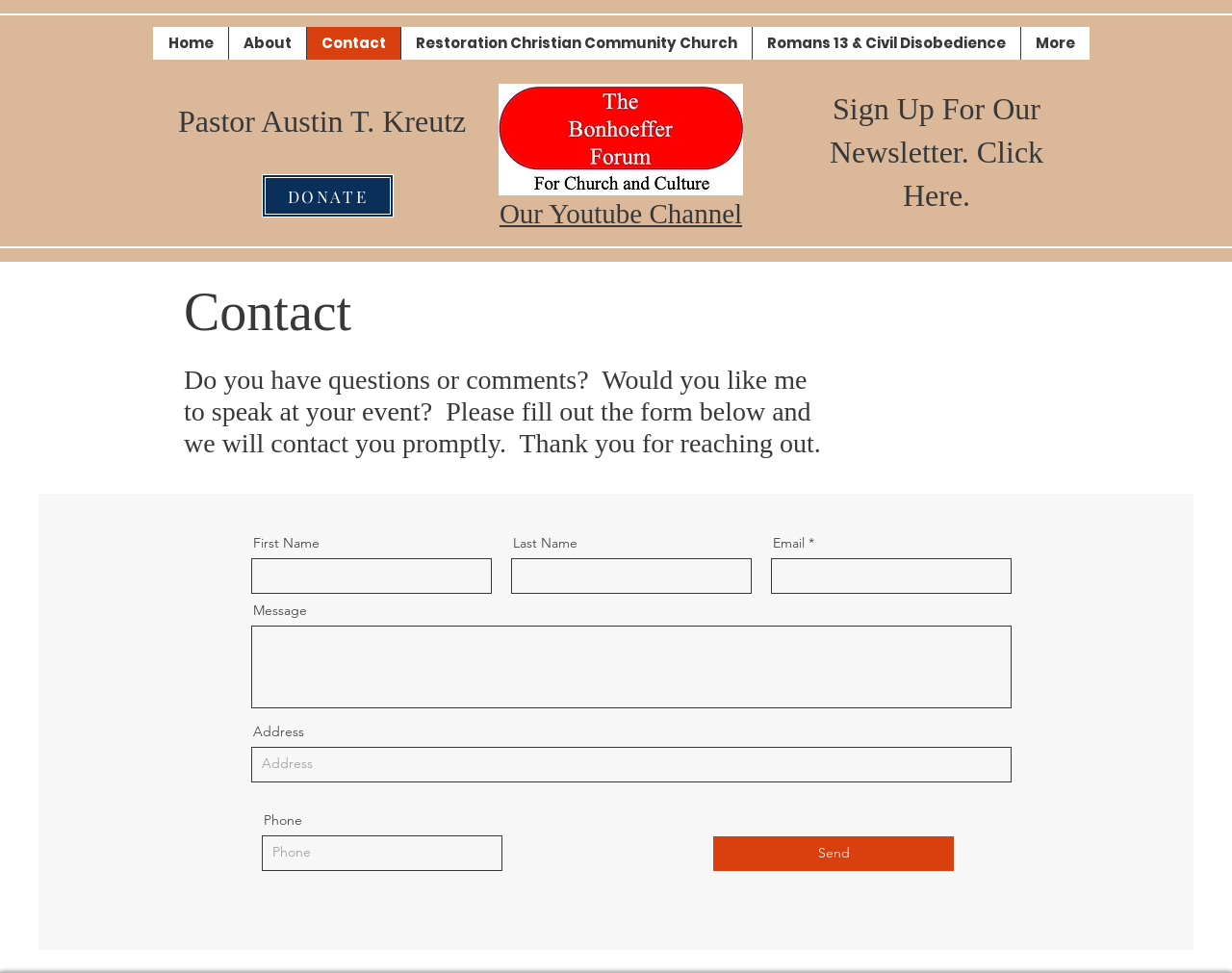Identify the bounding box coordinates for the element you need to click to achieve the following task: "Visit the Youtube Channel". The coordinates must be four float values ranging from 0 to 1, formatted as [left, top, right, bottom].

[0.405, 0.204, 0.602, 0.236]